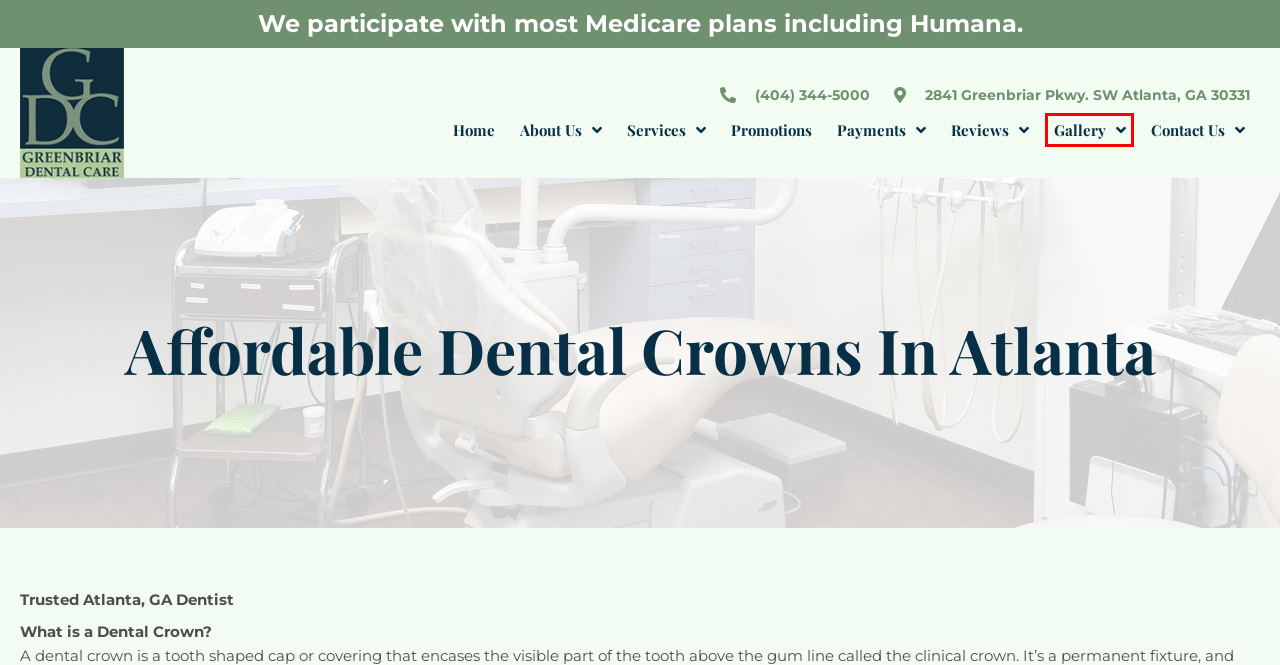You have a screenshot of a webpage with a red rectangle bounding box around an element. Identify the best matching webpage description for the new page that appears after clicking the element in the bounding box. The descriptions are:
A. About Us - Greenbriar Dental Care
B. Dental Services in Atlanta, GA - Greenbriar Dental Care
C. Our Gallery - Greenbriar Dental Care
D. Contact Us - Greenbriar Dental Care
E. Customer Reviews - Greenbriar Dental Care
F. Best Orthodontics / Braces in Atlanta, GA - Greenbriar Dental Care
G. Payments - Greenbriar Dental Care
H. Privacy Policy - Greenbriar Dental Care

C